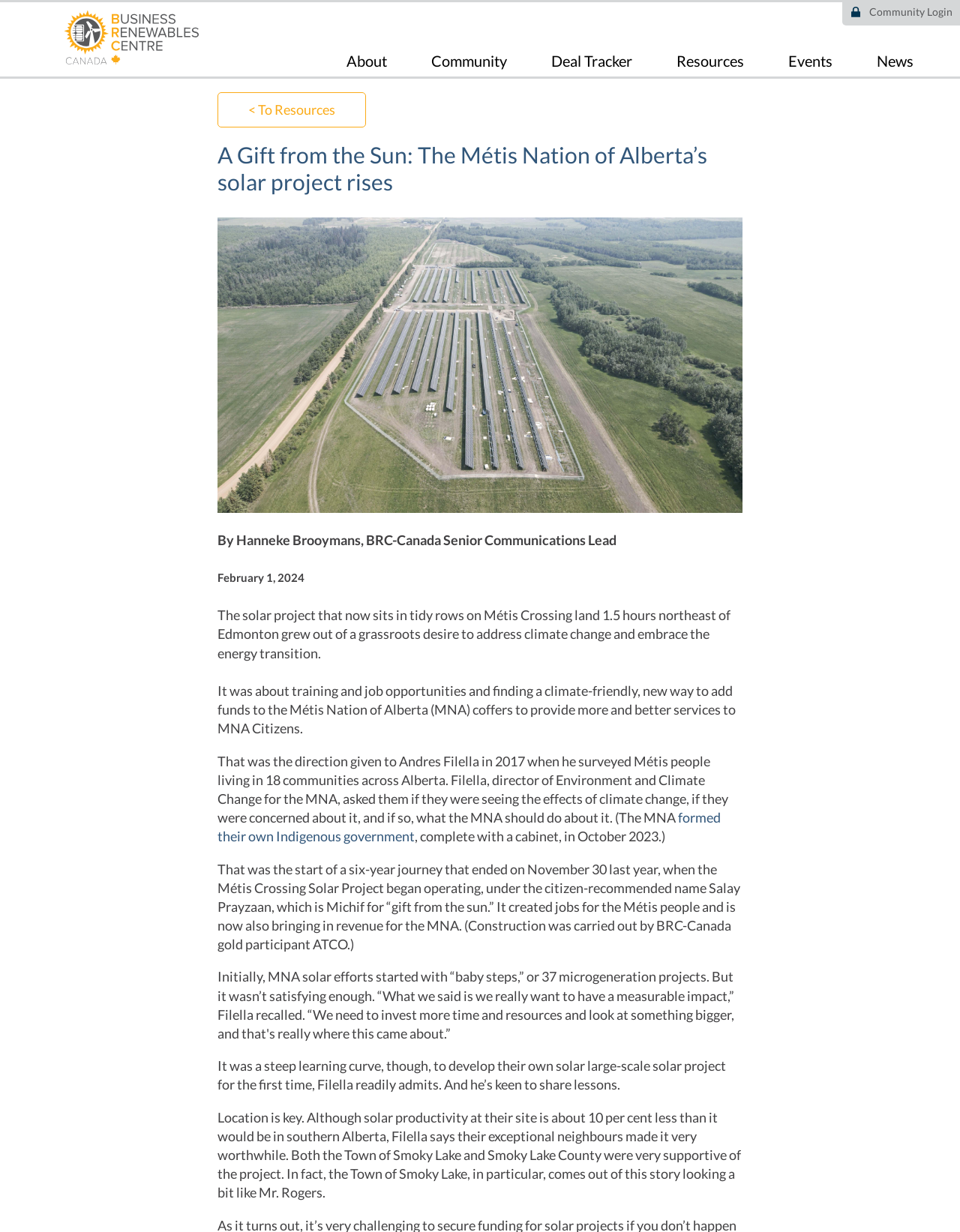Locate the bounding box coordinates of the clickable area needed to fulfill the instruction: "Click the 'About' link".

[0.361, 0.042, 0.403, 0.058]